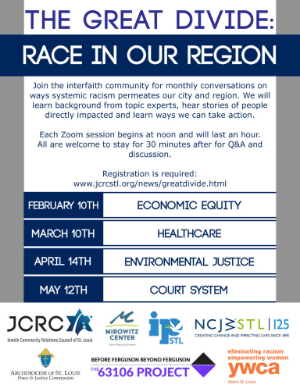Describe every significant element in the image thoroughly.

The image features a promotional poster for an event titled "The Great Divide: Race in Our Region." The poster invites attendees to join the interfaith community for a series of four conversations addressing systemic racism in the city and region. Key details include a schedule for the sessions, starting February 10th with the topic of Economic Equity, followed by Healthcare, Environmental Justice, and Court System sessions on subsequent dates. Each session begins at noon and lasts one hour, with an additional 30 minutes for Q&A and discussion. Registration is required, and information can be found at the provided link. The poster includes logos of participating organizations, emphasizing community involvement in addressing these critical issues.